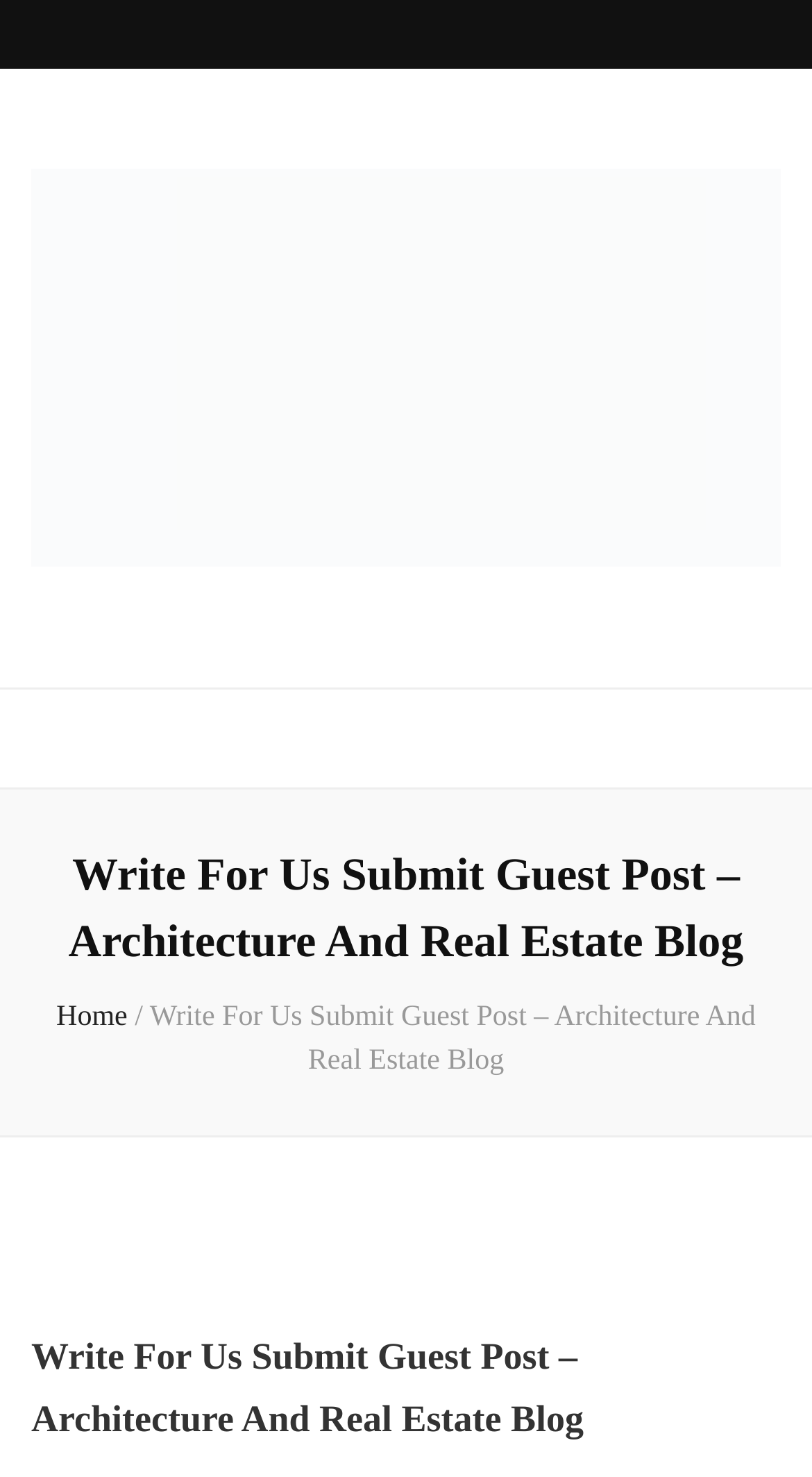Answer with a single word or phrase: 
How many main sections are on the webpage?

2